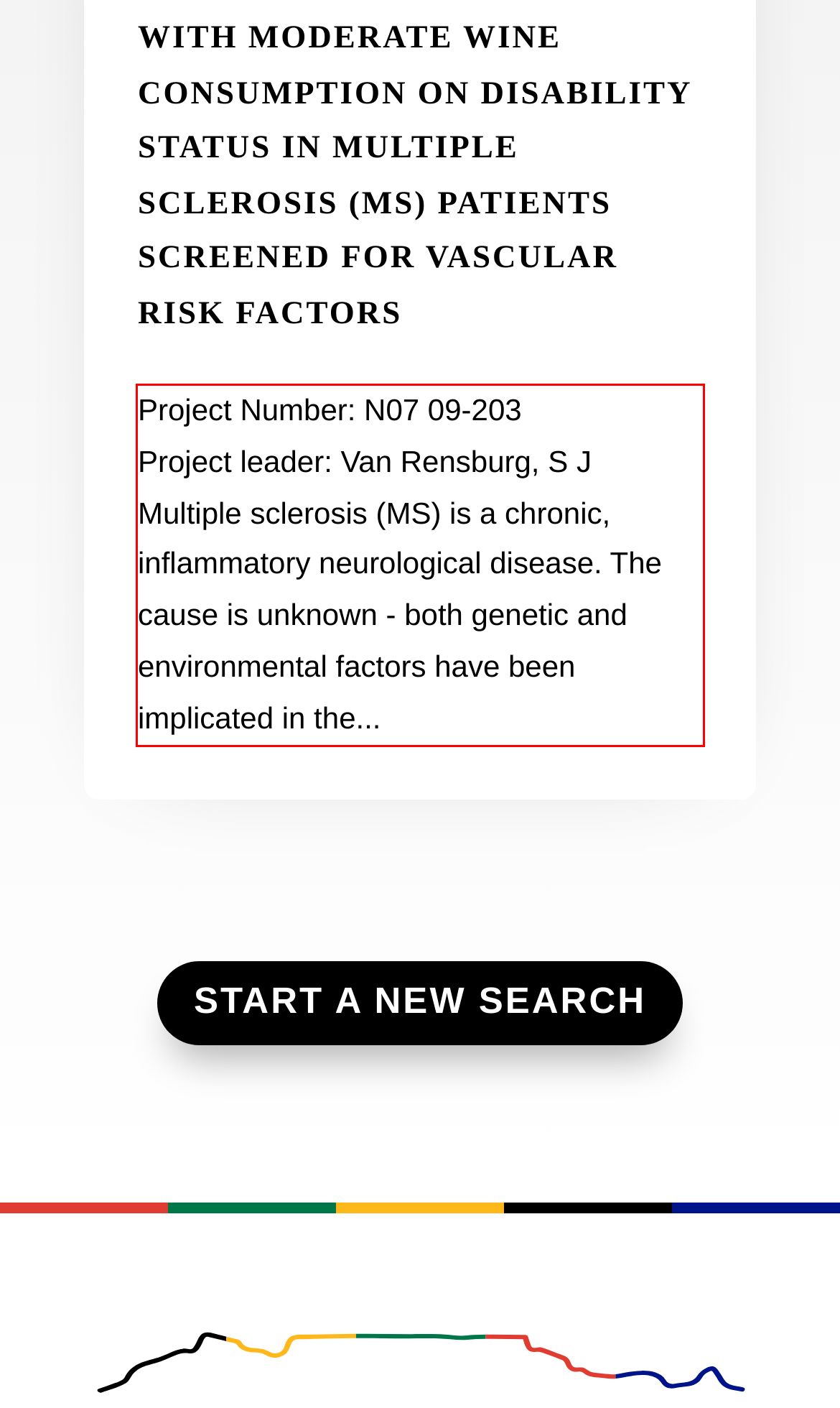Please identify and extract the text content from the UI element encased in a red bounding box on the provided webpage screenshot.

Project Number: N07 09-203 Project leader: Van Rensburg, S J Multiple sclerosis (MS) is a chronic, inflammatory neurological disease. The cause is unknown - both genetic and environmental factors have been implicated in the...